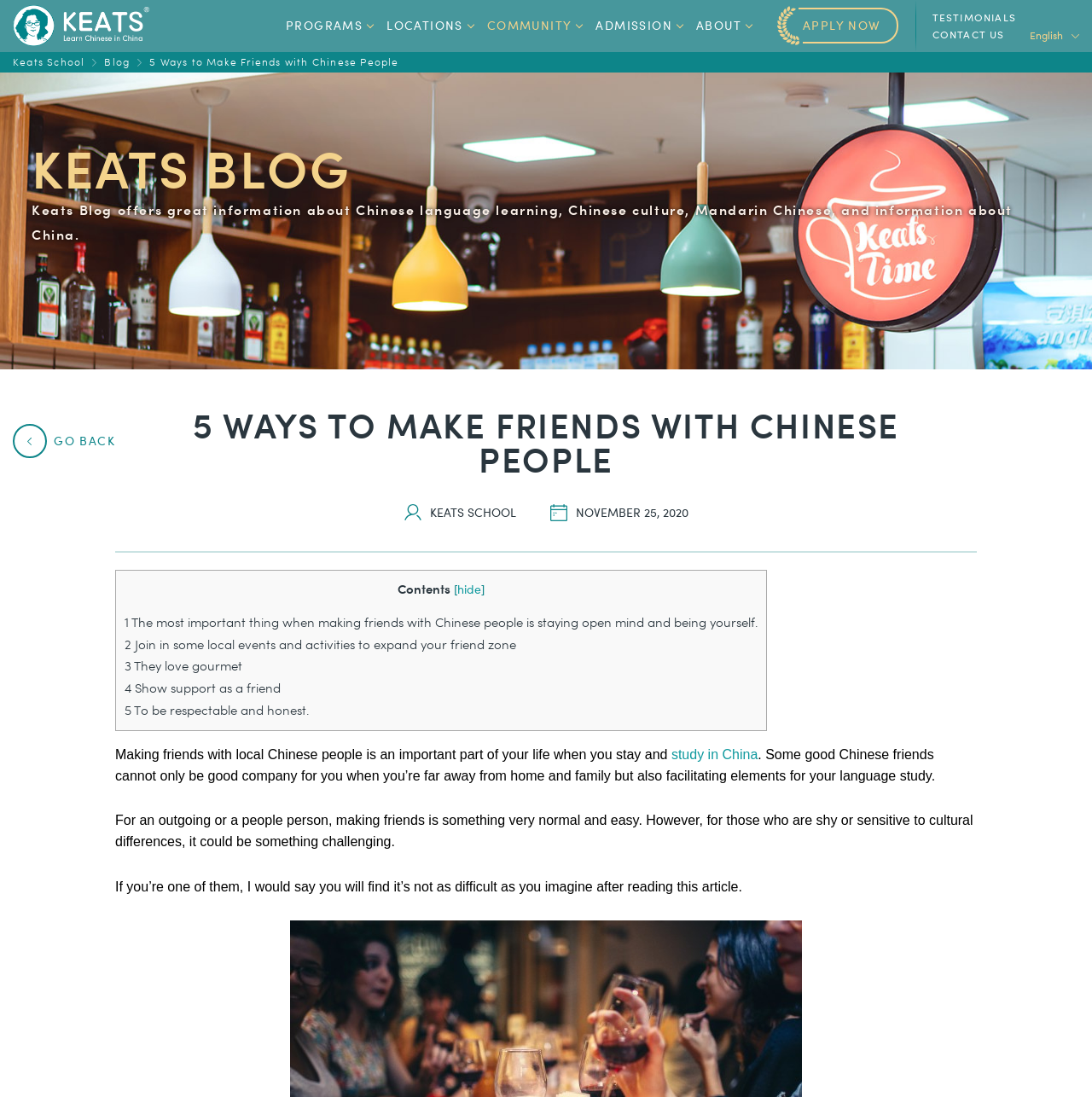Provide a brief response to the question below using a single word or phrase: 
What is the date of the article?

November 25, 2020